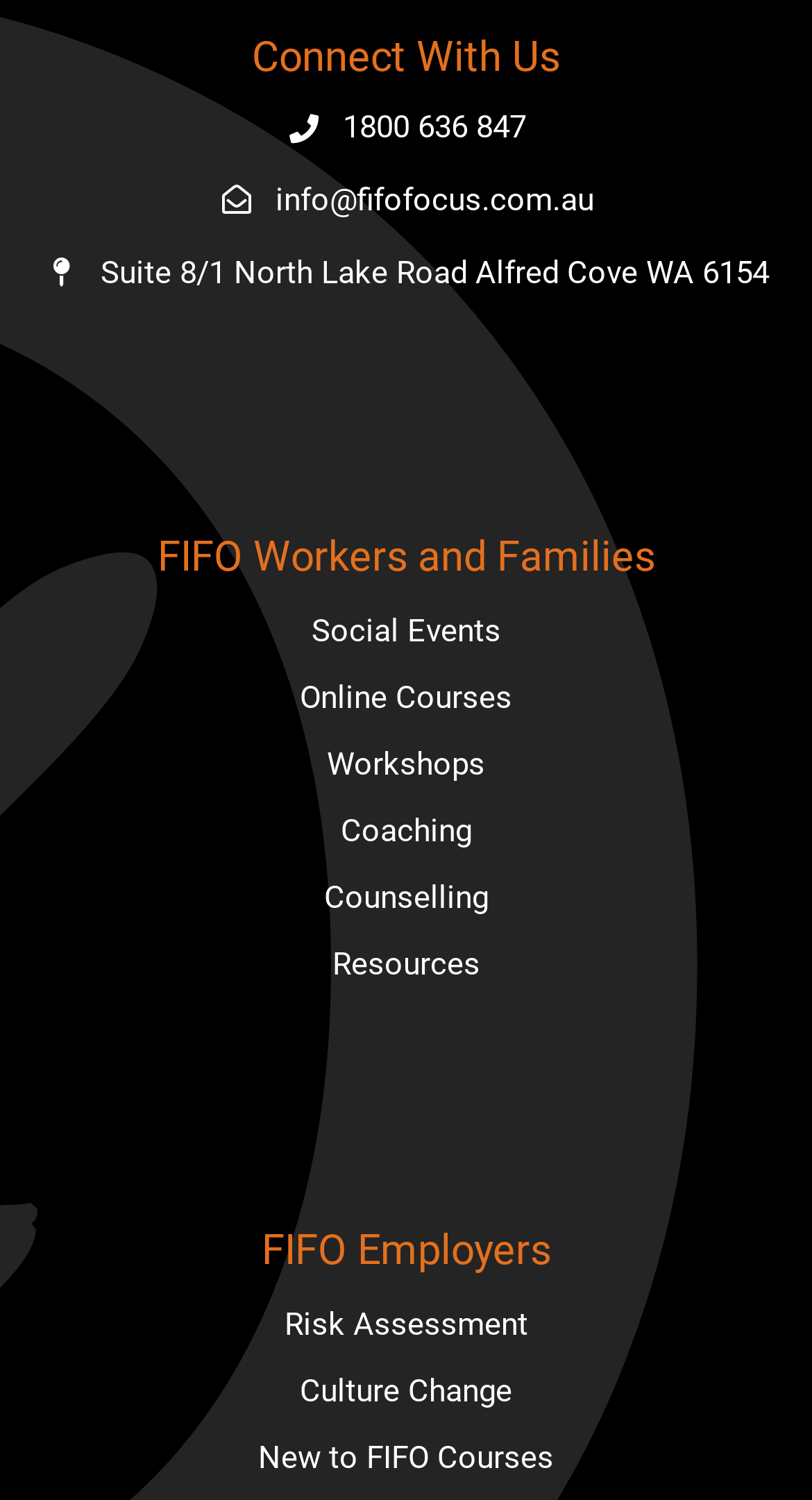Respond with a single word or phrase:
What type of events are organized for FIFO workers and families?

Social Events